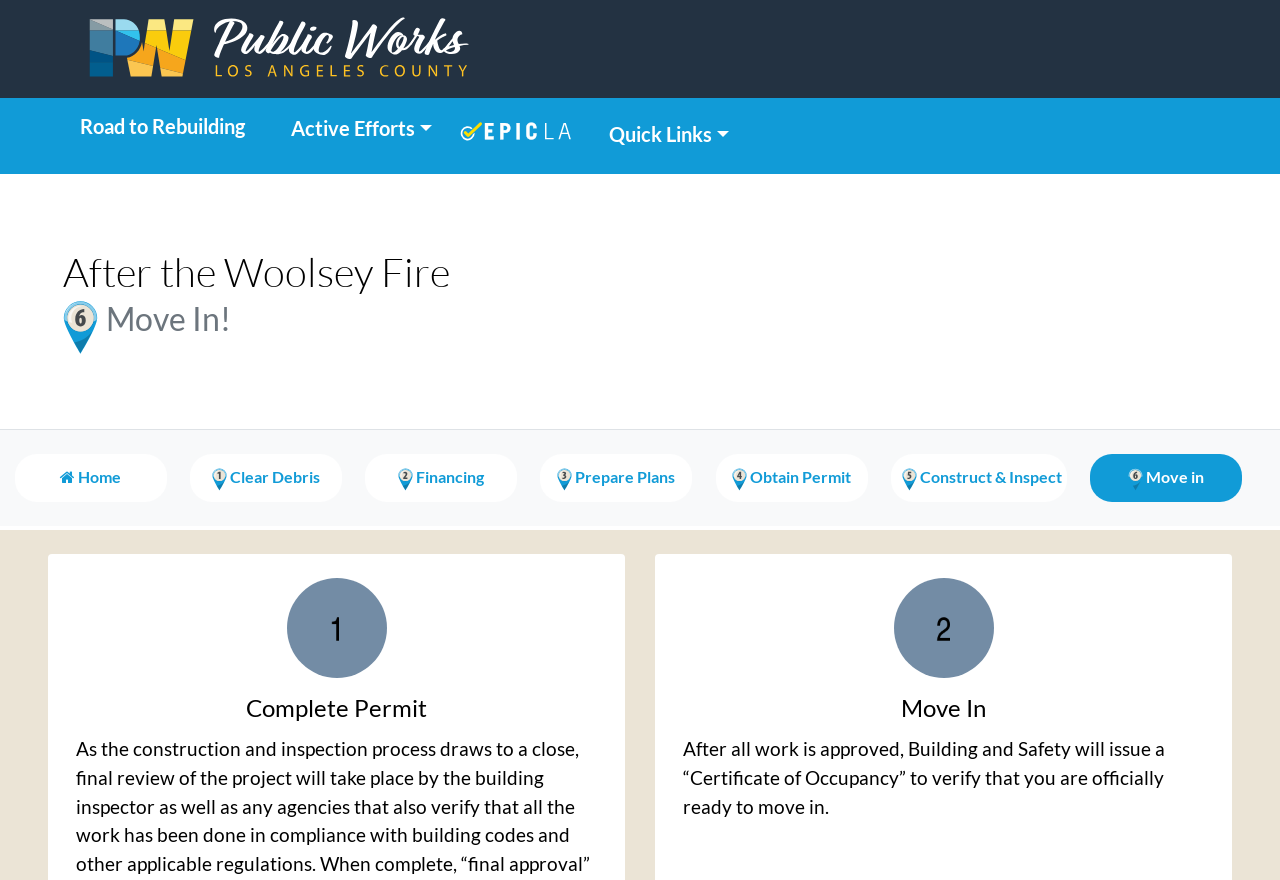Please specify the bounding box coordinates for the clickable region that will help you carry out the instruction: "Click the Move In! link".

[0.049, 0.341, 0.352, 0.385]